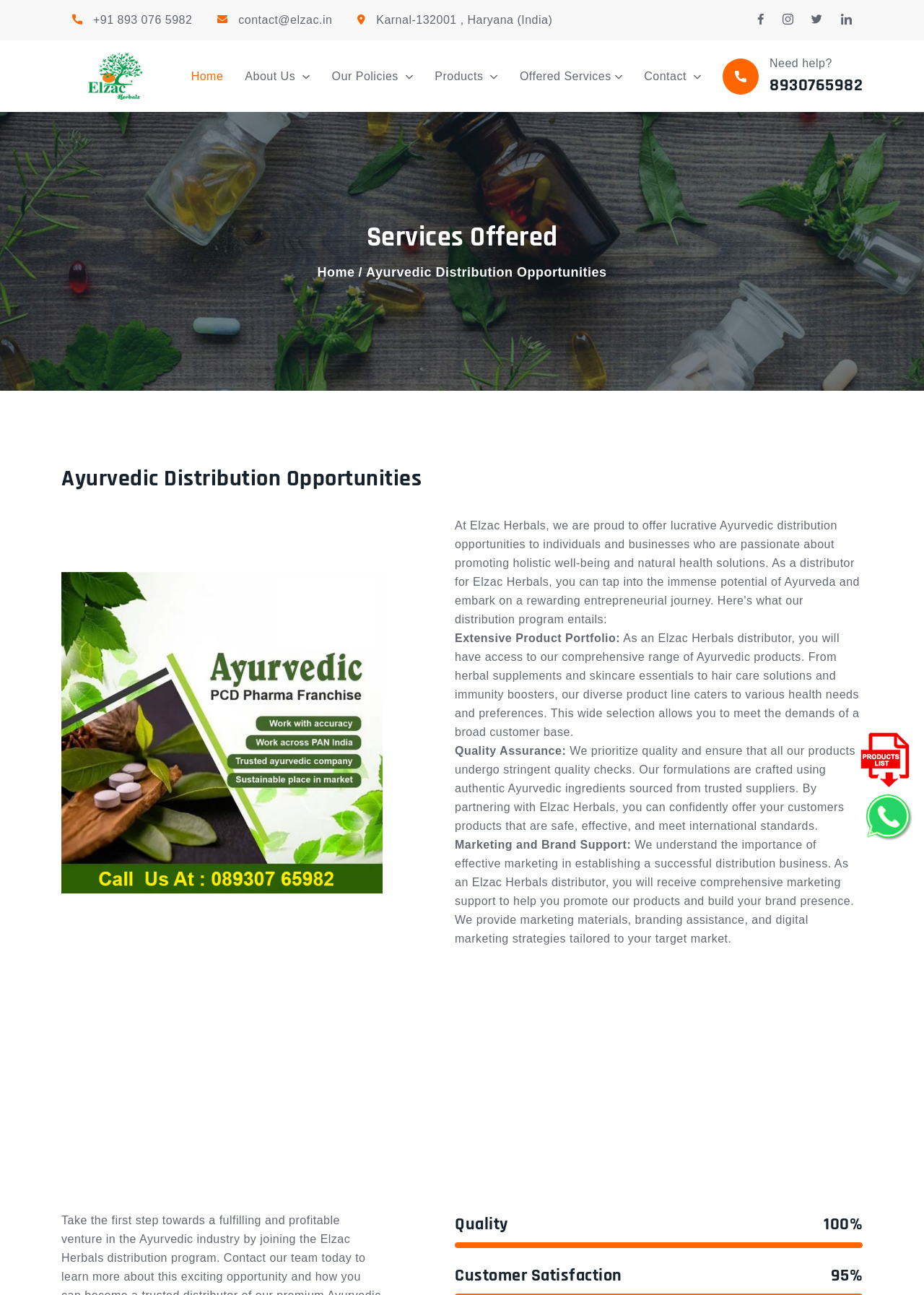Identify the bounding box coordinates for the element that needs to be clicked to fulfill this instruction: "Call the phone number". Provide the coordinates in the format of four float numbers between 0 and 1: [left, top, right, bottom].

[0.101, 0.011, 0.208, 0.02]